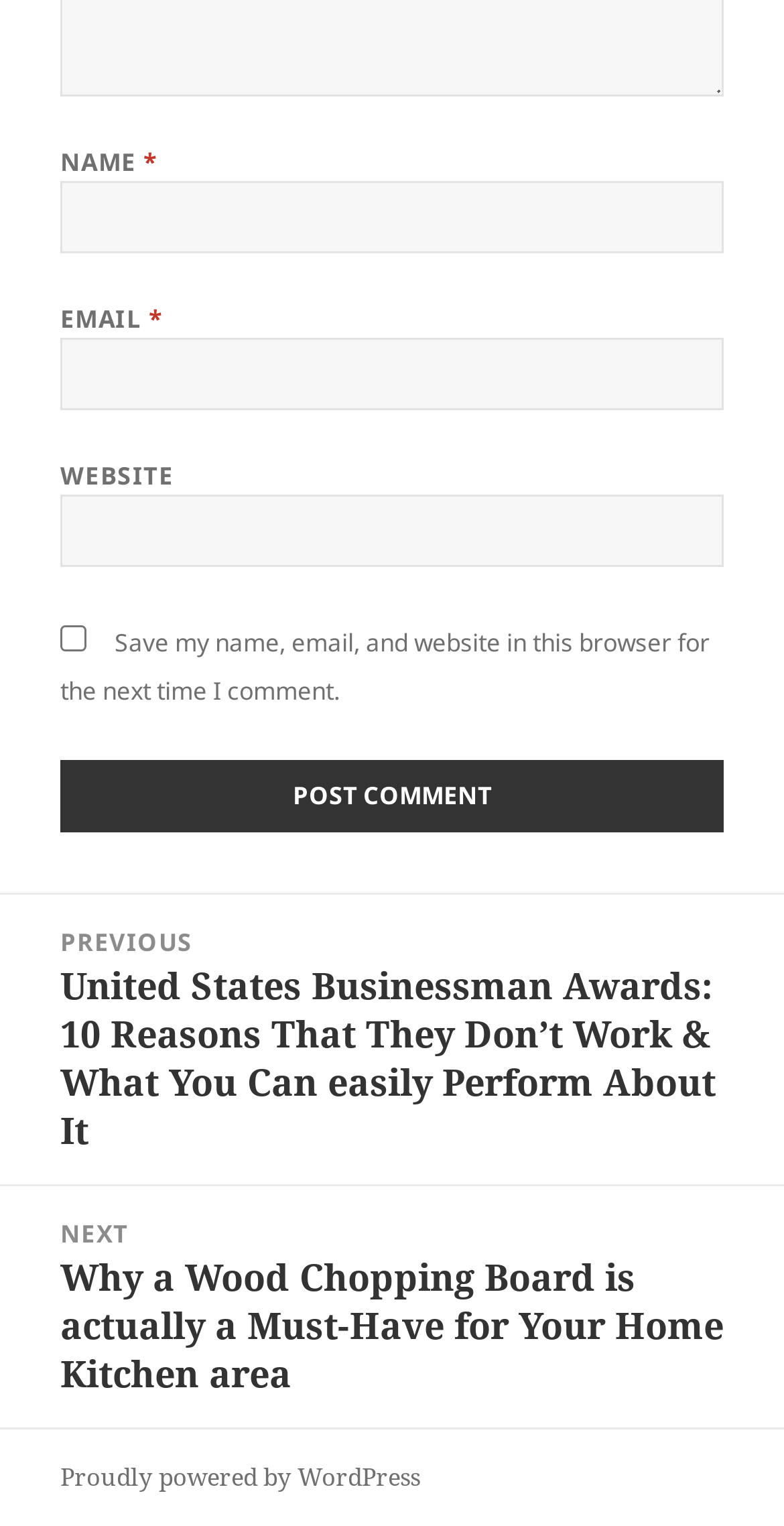Please identify the bounding box coordinates of the element that needs to be clicked to execute the following command: "Enter your name". Provide the bounding box using four float numbers between 0 and 1, formatted as [left, top, right, bottom].

[0.077, 0.118, 0.923, 0.166]